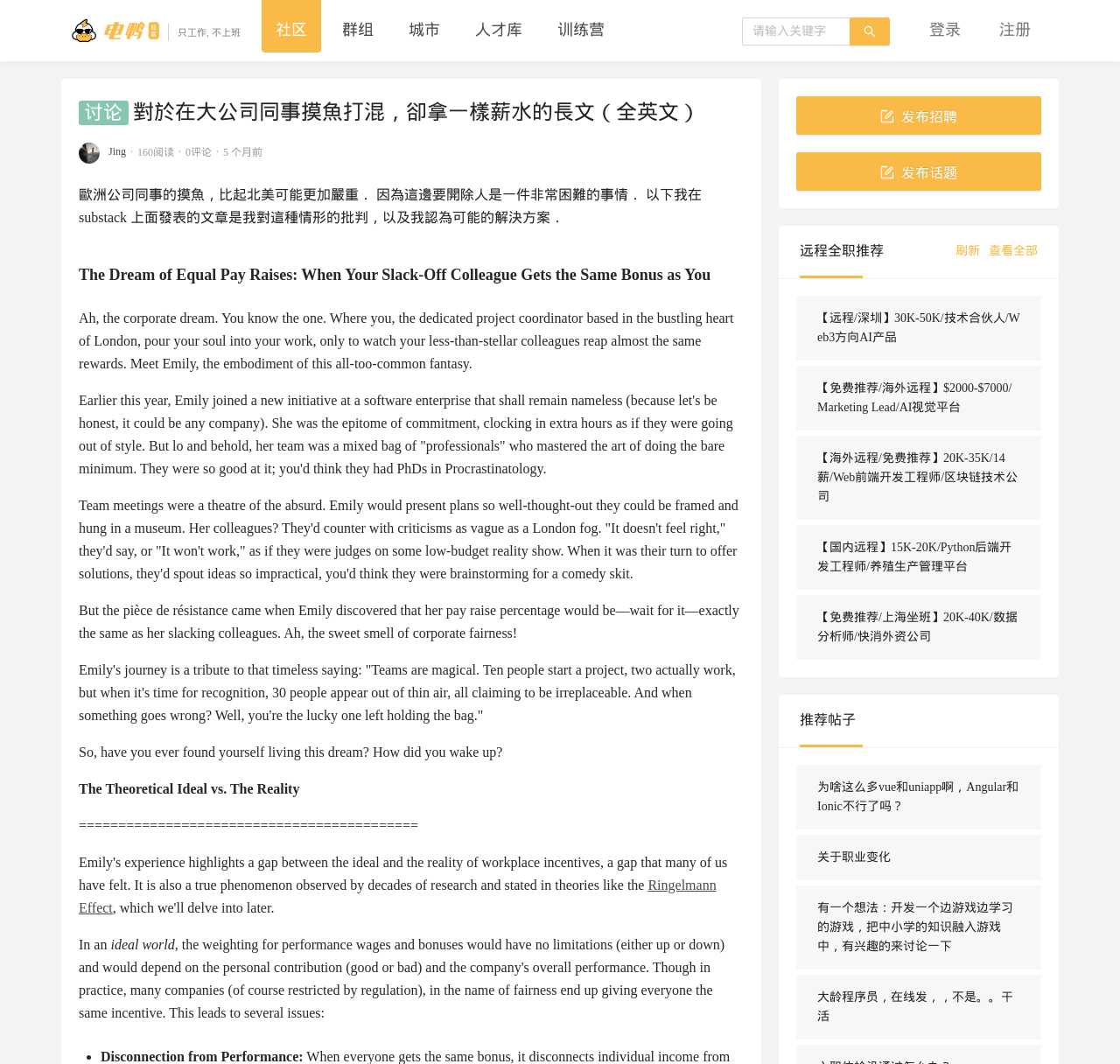What is the name of the person mentioned in the article?
Can you provide an in-depth and detailed response to the question?

The name of the person mentioned in the article is Emily, who is described as a dedicated project coordinator based in London, and her experience with her colleagues is used as an example to illustrate the issue of equal pay raises.